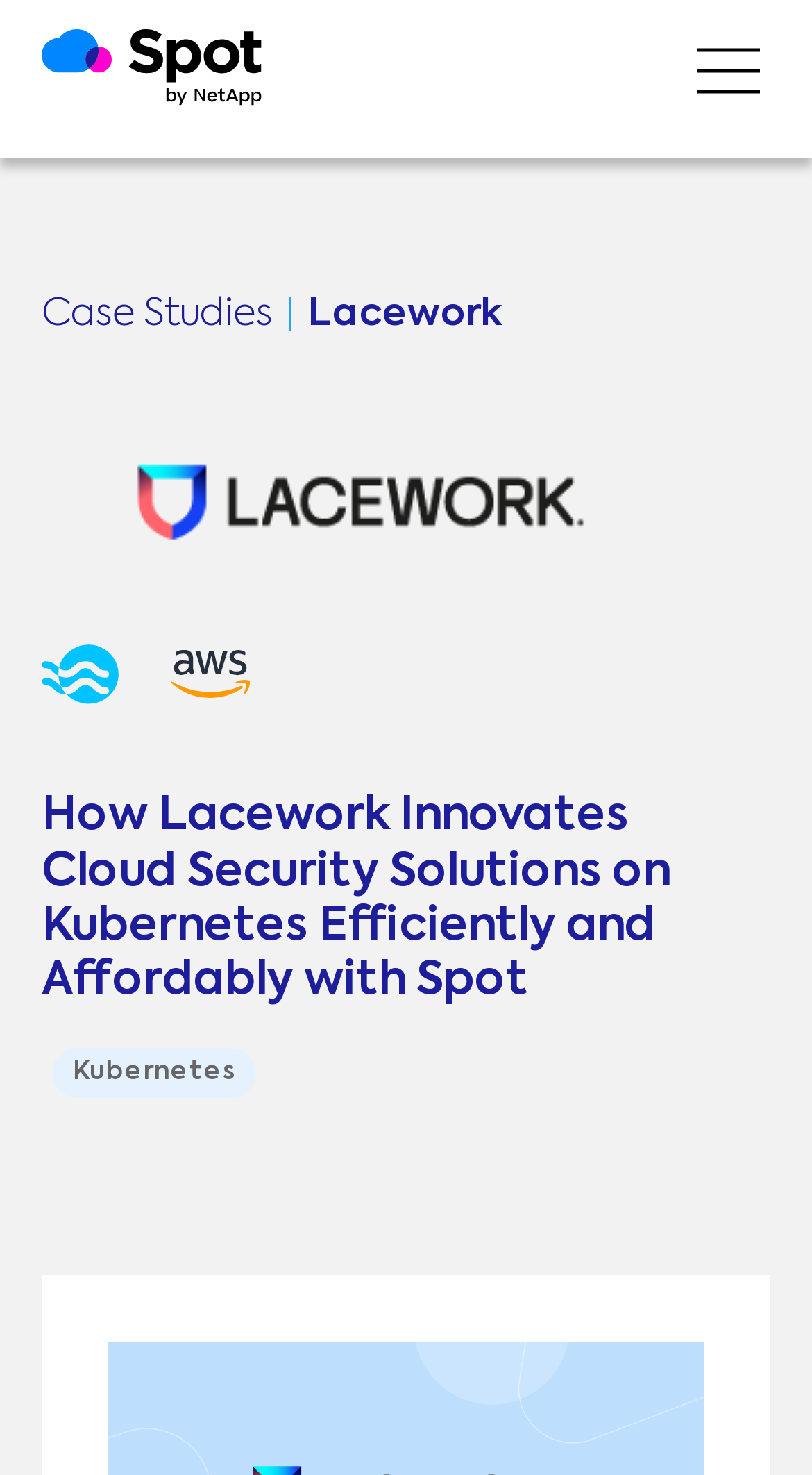Is there a link at the top left?
Please interpret the details in the image and answer the question thoroughly.

I found a link element with ID 83 at the top left of the page, which is indicated by its bounding box coordinates [0.051, 0.02, 0.323, 0.073].